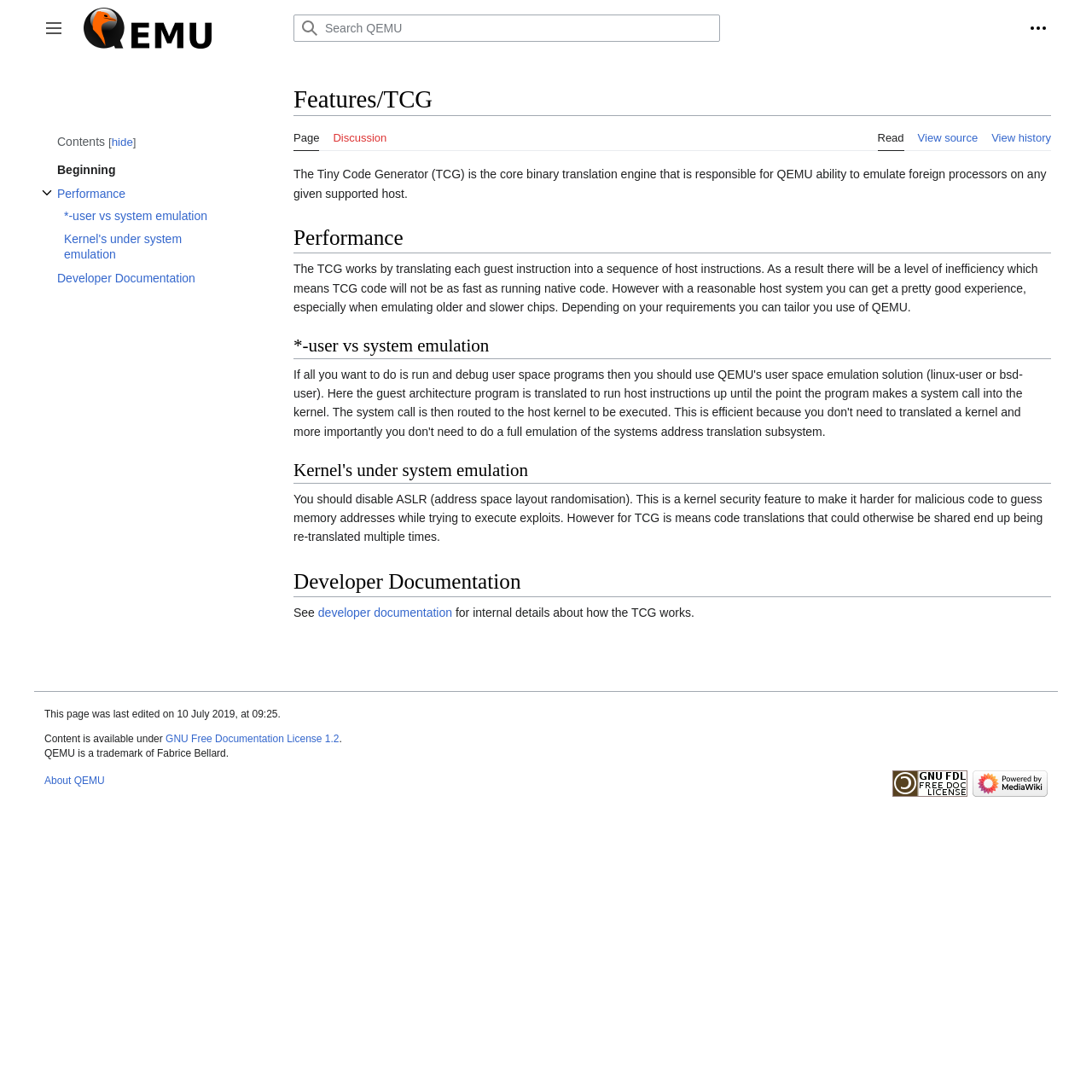Identify the coordinates of the bounding box for the element that must be clicked to accomplish the instruction: "Search QEMU".

[0.269, 0.013, 0.923, 0.038]